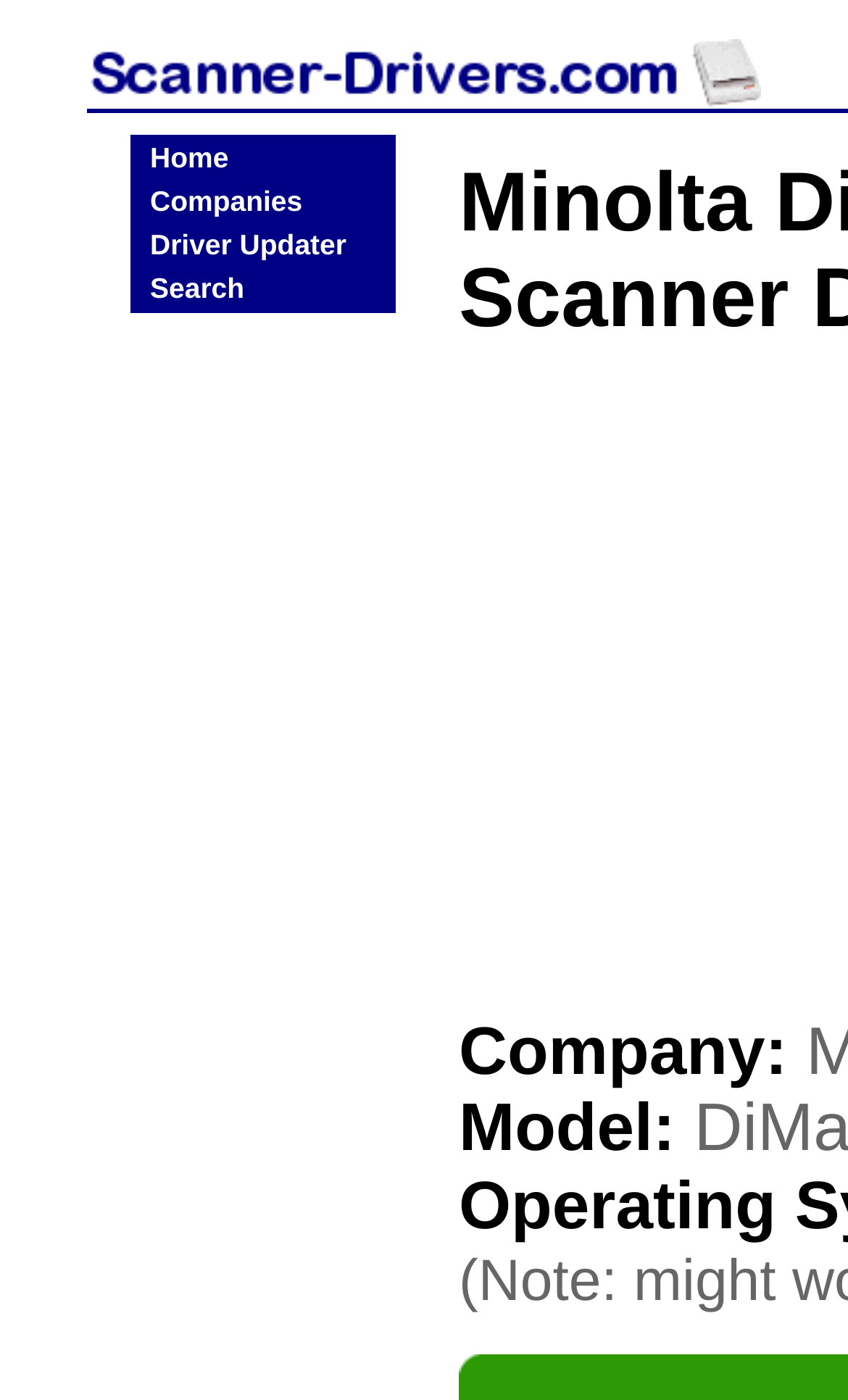What is the main heading of this webpage? Please extract and provide it.

Minolta DiMage Scan Dual 3 AF-2840 Scanner Driver